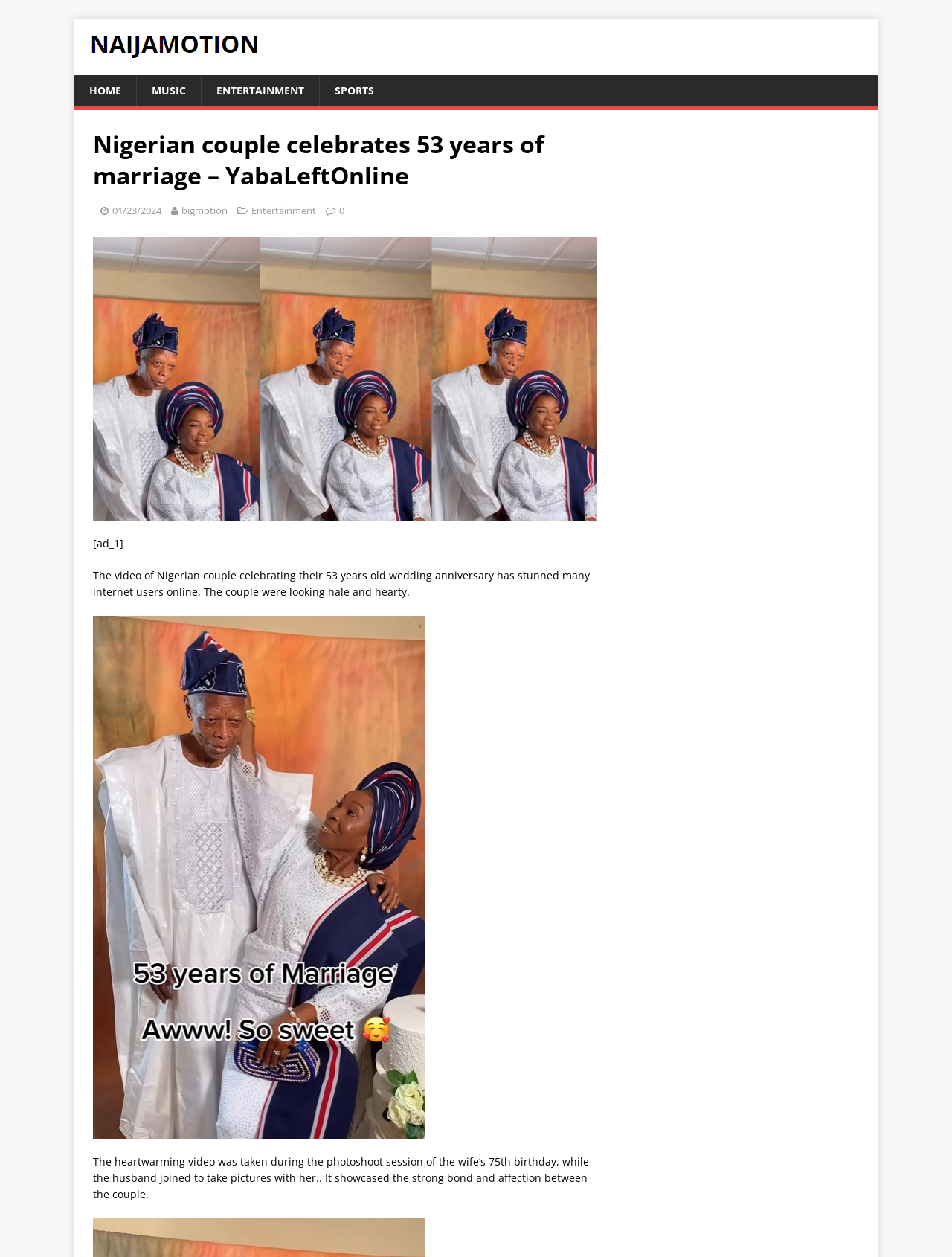With reference to the image, please provide a detailed answer to the following question: What is the occasion of the photoshoot session?

The text 'The heartwarming video was taken during the photoshoot session of the wife’s 75th birthday...' indicates that the occasion of the photoshoot session is the wife's 75th birthday.